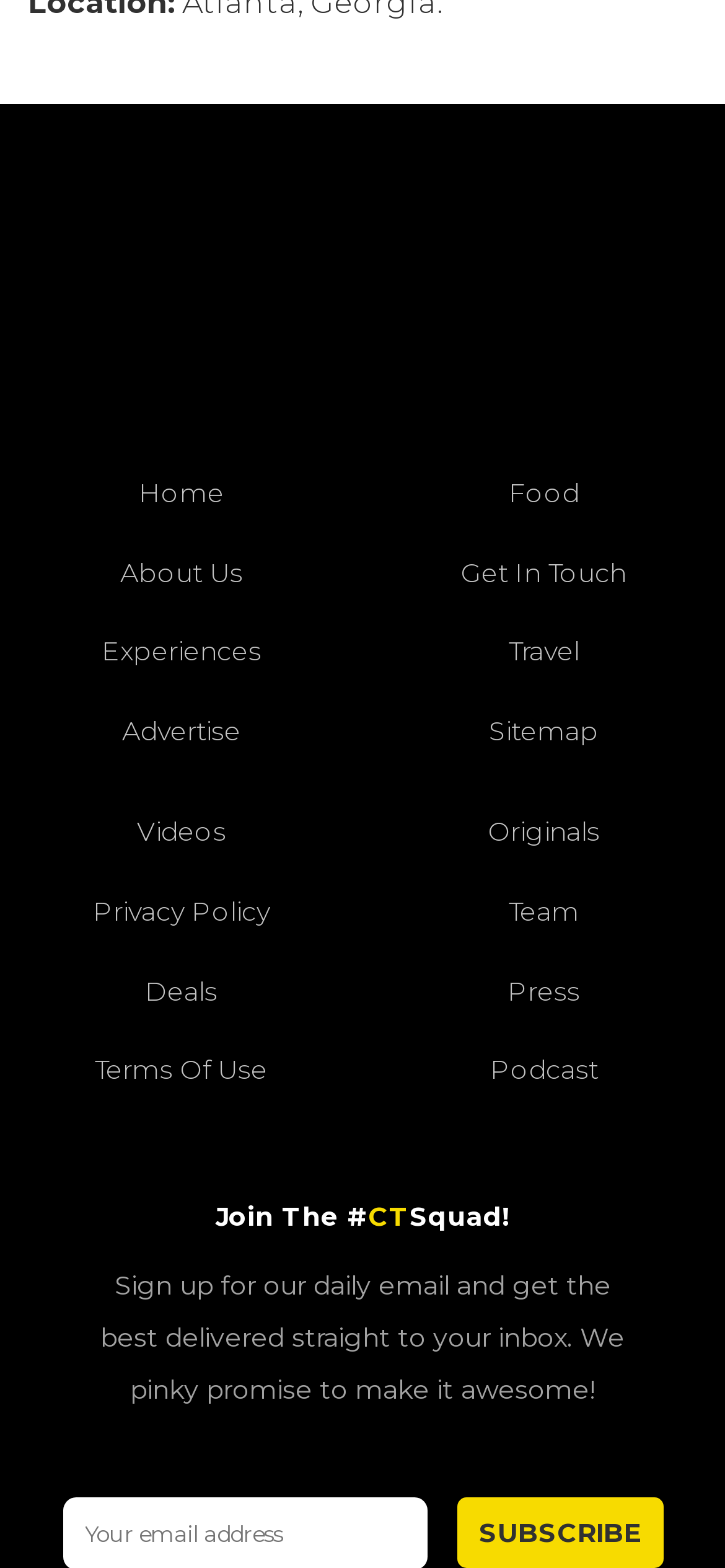Find the bounding box coordinates of the clickable element required to execute the following instruction: "Watch Videos". Provide the coordinates as four float numbers between 0 and 1, i.e., [left, top, right, bottom].

[0.188, 0.52, 0.312, 0.541]